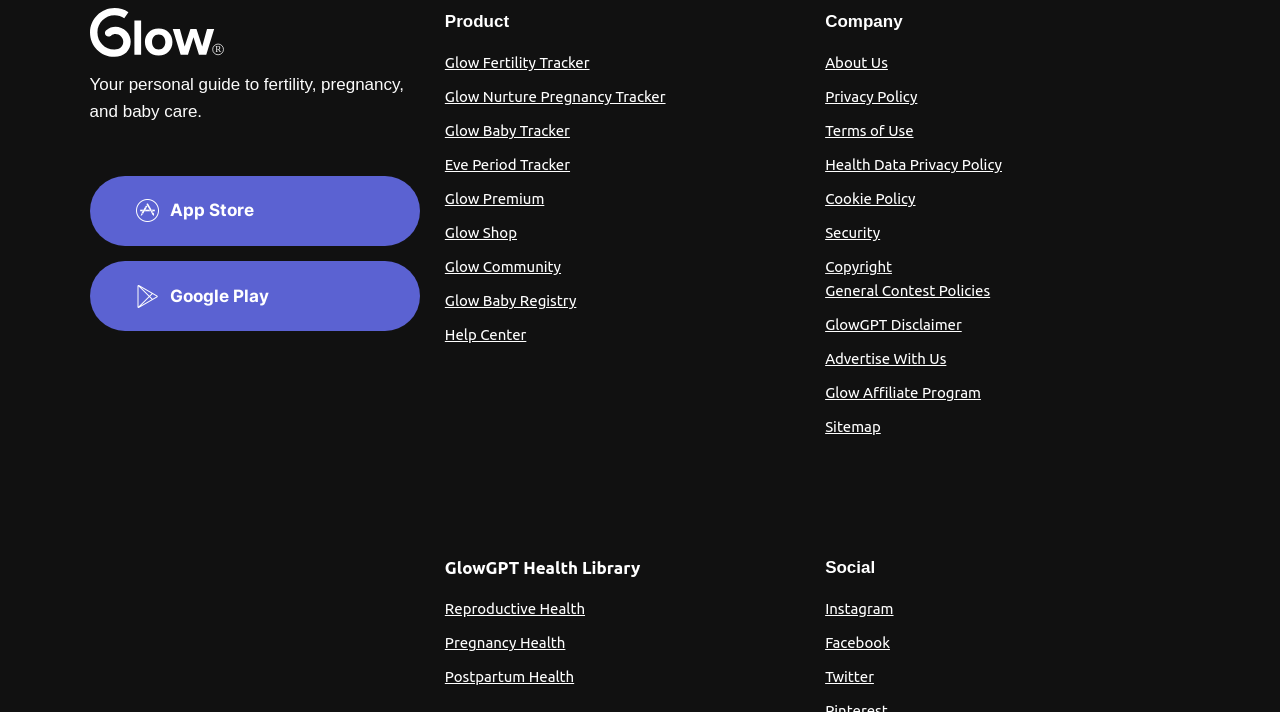Identify the bounding box of the HTML element described as: "Health Data Privacy Policy".

[0.645, 0.219, 0.783, 0.243]